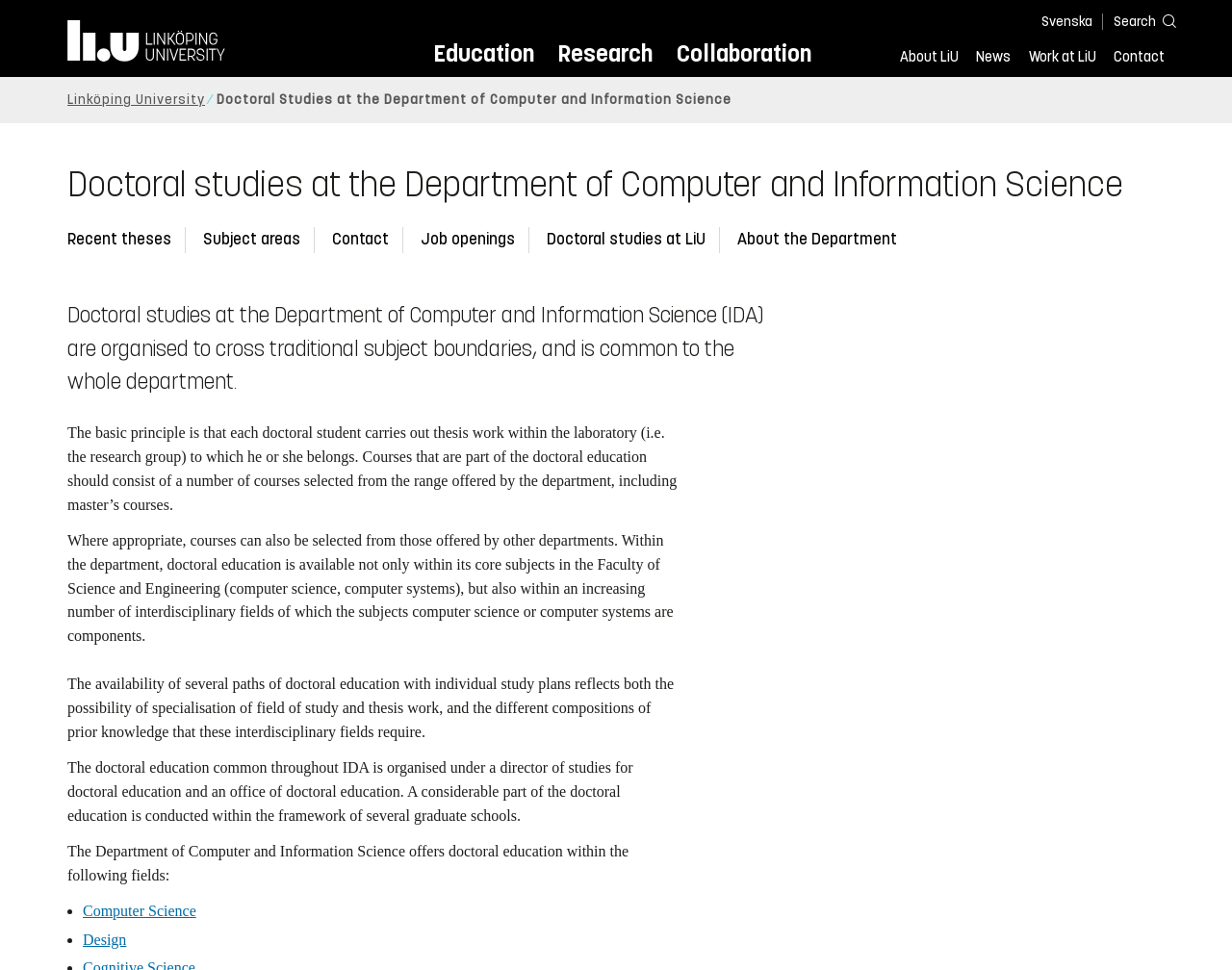Using the provided element description: "Doctoral studies at LiU", identify the bounding box coordinates. The coordinates should be four floats between 0 and 1 in the order [left, top, right, bottom].

[0.444, 0.236, 0.573, 0.257]